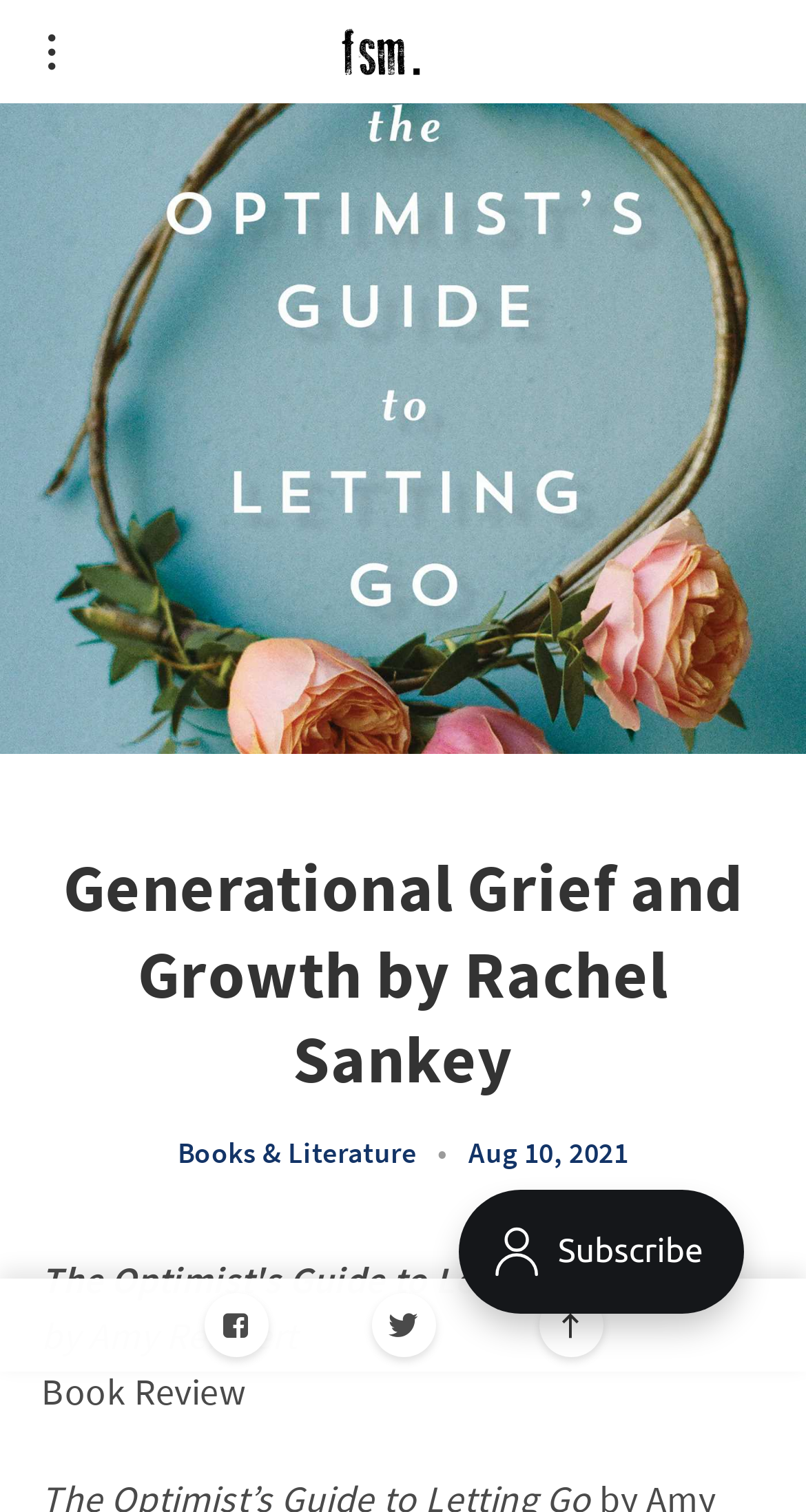Reply to the question with a brief word or phrase: What is the name of the book being reviewed?

The Optimist’s Guide to Letting Go